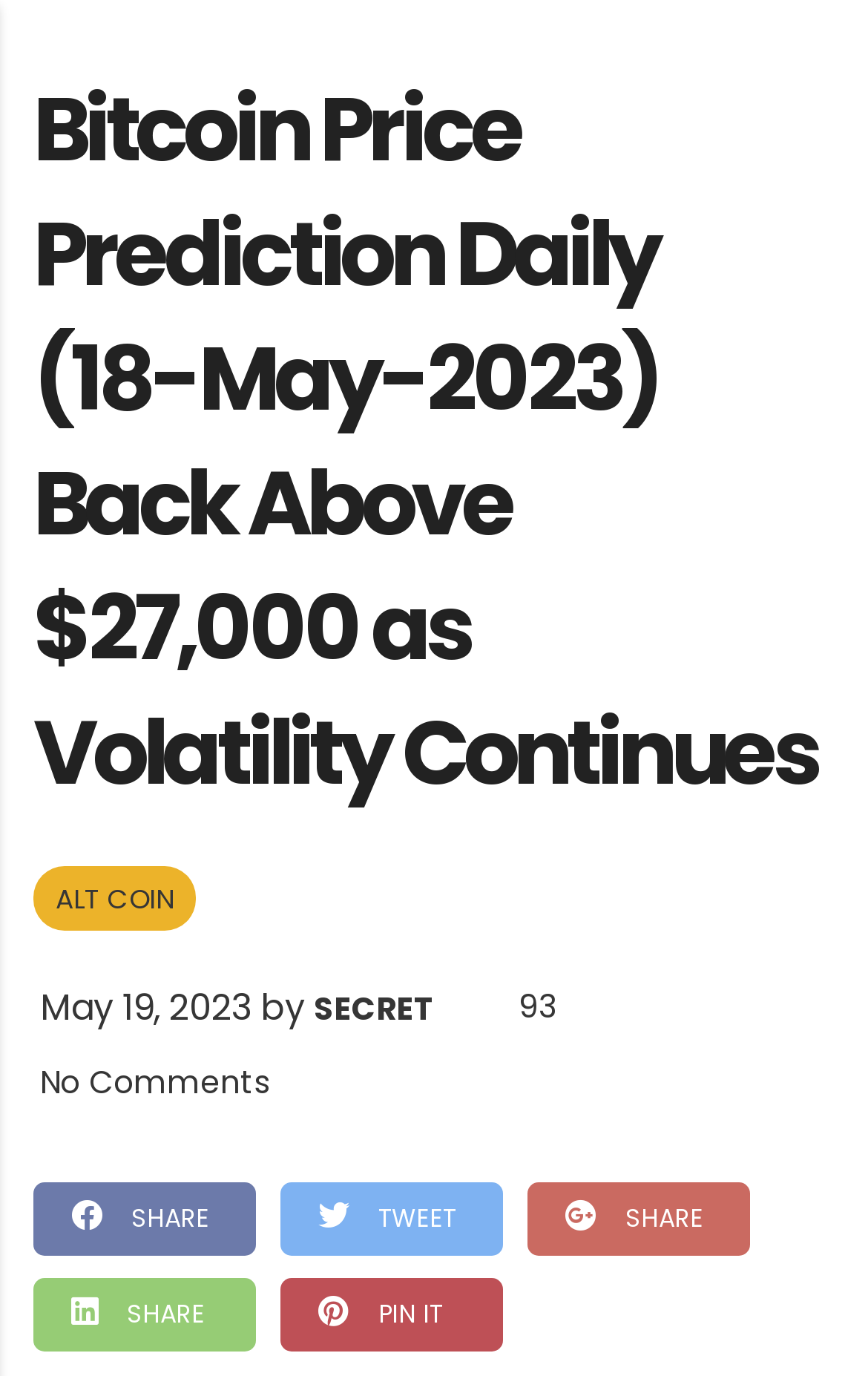What is the category of the article?
Based on the visual information, provide a detailed and comprehensive answer.

I found the category of the article by looking at the link element that says 'ALT COIN' which is located above the main heading.